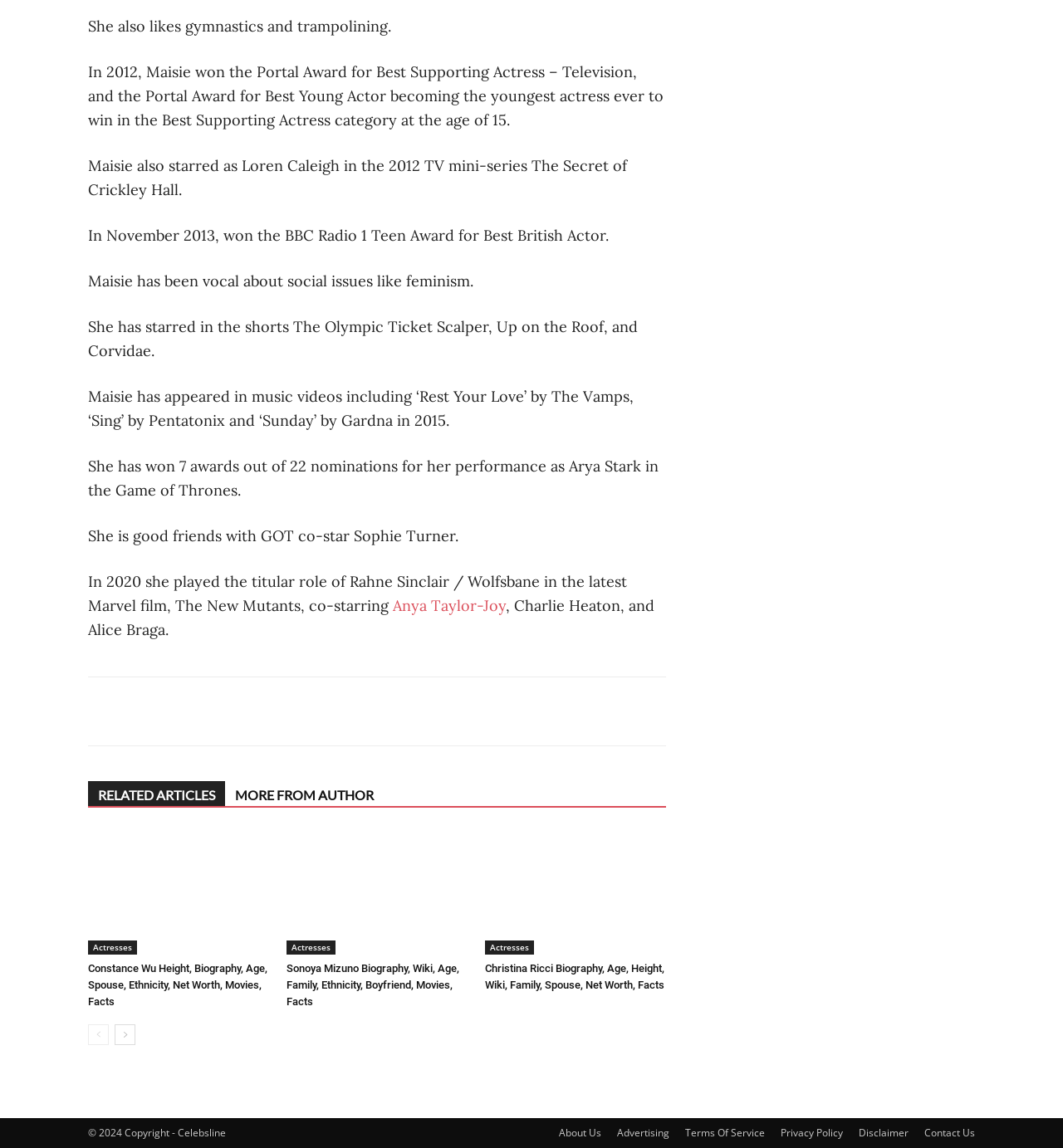Please determine the bounding box coordinates of the clickable area required to carry out the following instruction: "Go to next page". The coordinates must be four float numbers between 0 and 1, represented as [left, top, right, bottom].

[0.108, 0.892, 0.127, 0.91]